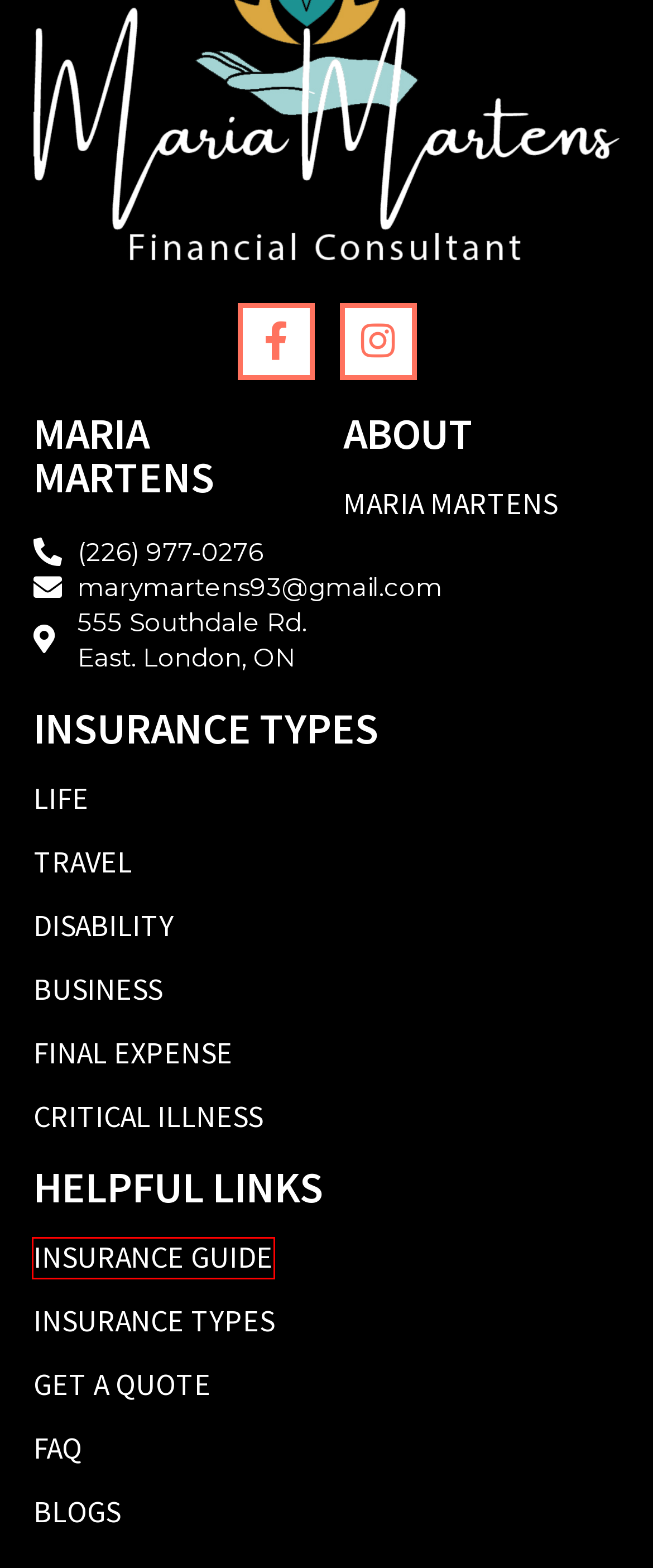Provided is a screenshot of a webpage with a red bounding box around an element. Select the most accurate webpage description for the page that appears after clicking the highlighted element. Here are the candidates:
A. Travel Insurance – Maria Martens
B. Disability Insurance – Maria Martens
C. Insurance Guide – Maria Martens
D. FAQ – Maria Martens
E. Get a Quote – Maria Martens
F. Critical Illness Protection – Maria Martens
G. Final Expense Insurance – Maria Martens
H. About – Maria Martens

C